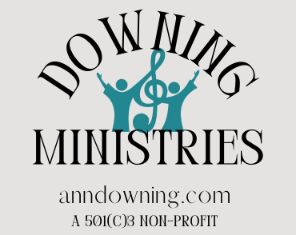With reference to the image, please provide a detailed answer to the following question: What is depicted above the name 'Downing Ministries'?

The caption describes the logo of Downing Ministries, which features a graphic illustration above the name, showcasing two figures with outstretched arms, symbolizing joy and celebration, intertwined with a musical clef, reflecting the ministry's focus on music and community engagement.